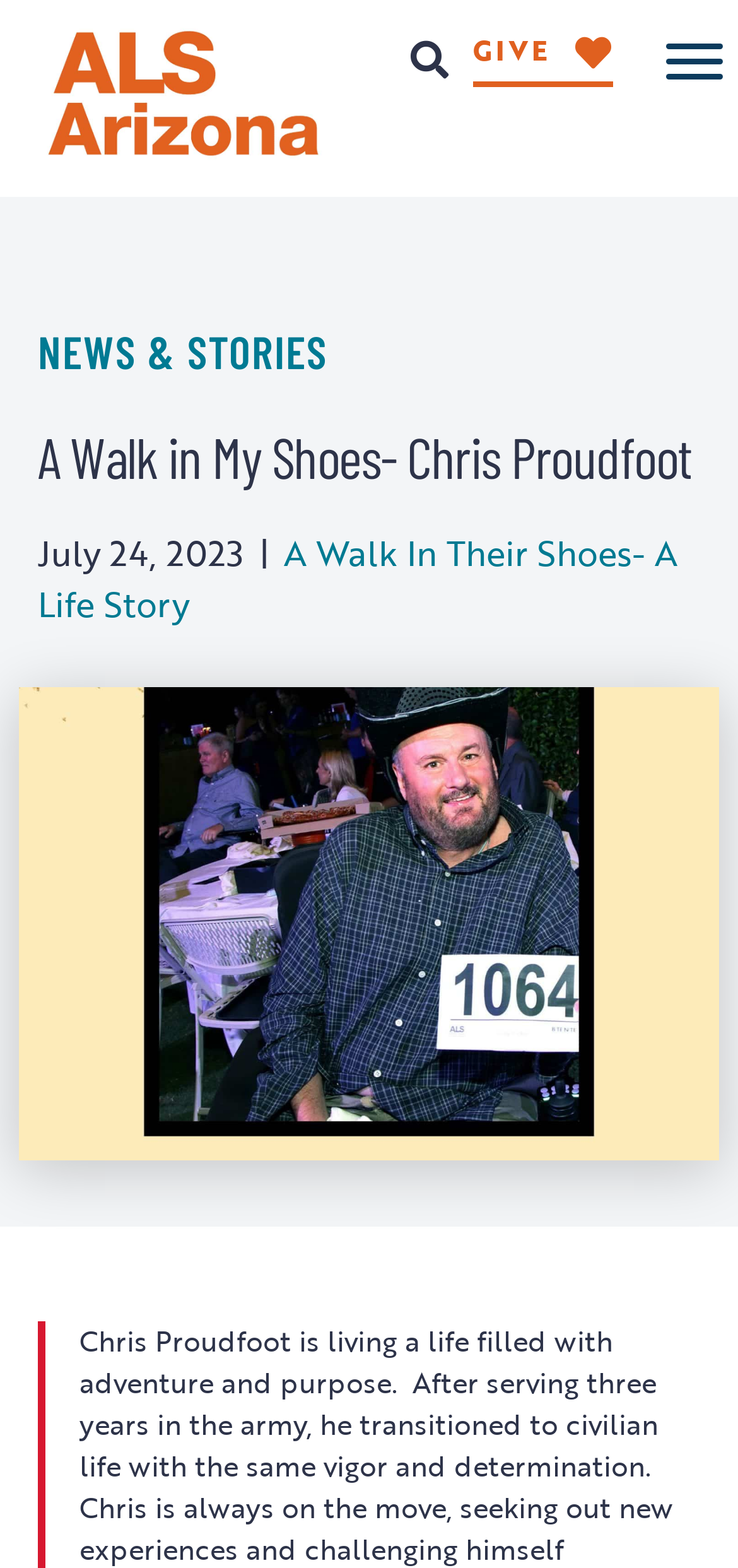What is the text of the button?
Using the image, provide a detailed and thorough answer to the question.

I found the text of the button by looking at the button element that says 'Menu' which is located at the top right corner of the webpage.